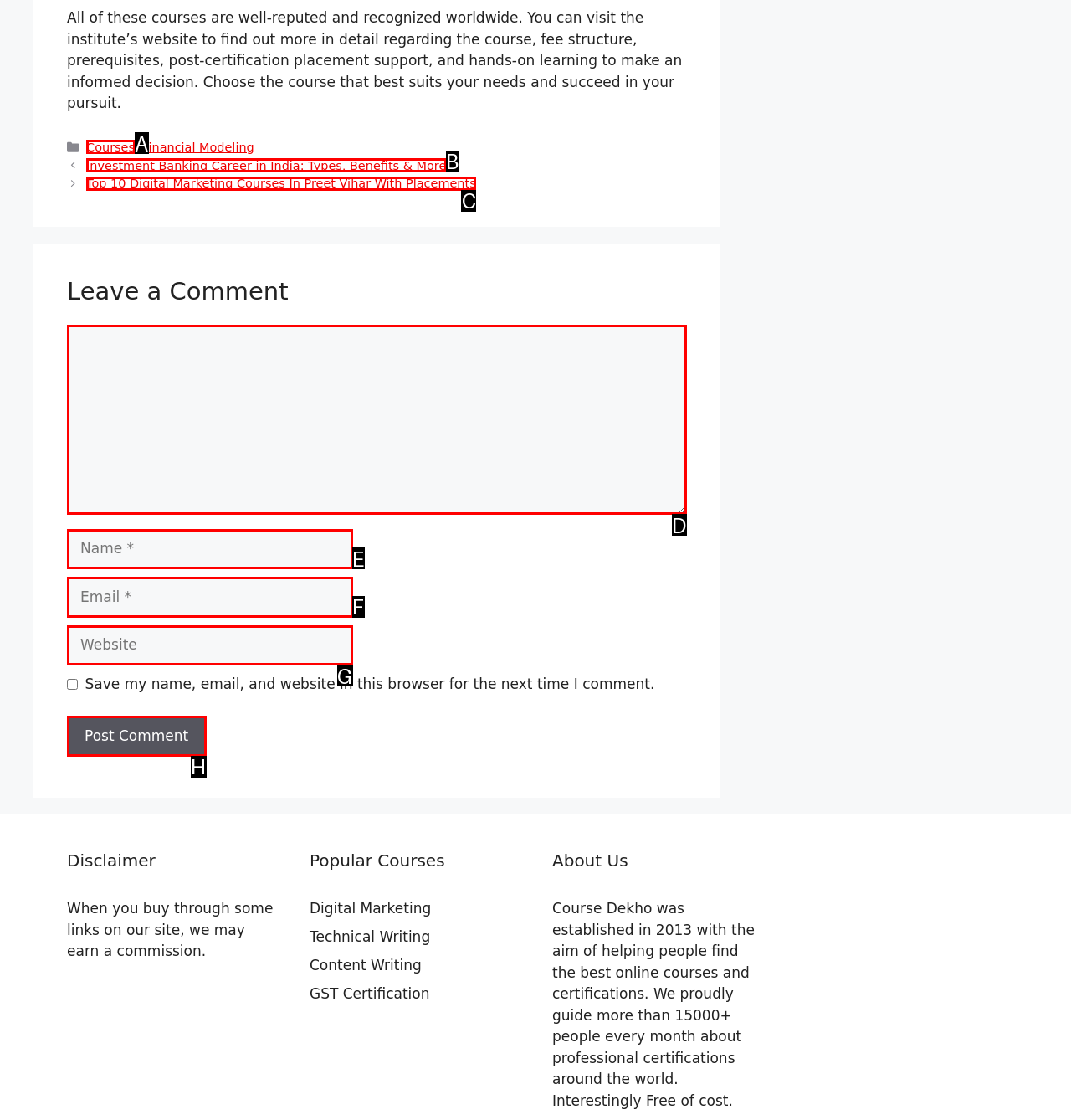Please determine which option aligns with the description: parent_node: Comment name="url" placeholder="Website". Respond with the option’s letter directly from the available choices.

G